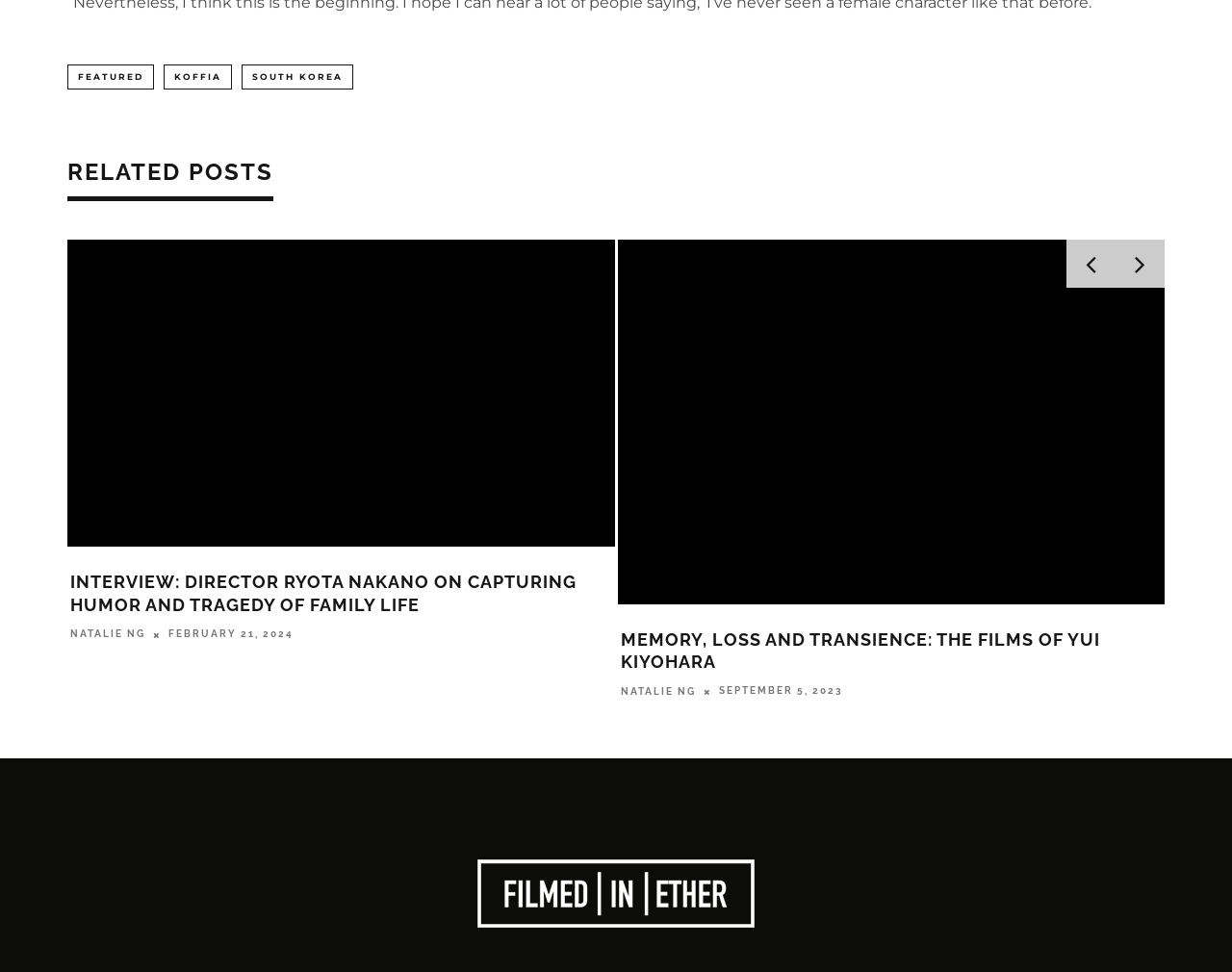Please identify the bounding box coordinates of the area that needs to be clicked to follow this instruction: "Check the time of the post 'AUGUST 27, 2023'".

[0.137, 0.649, 0.225, 0.66]